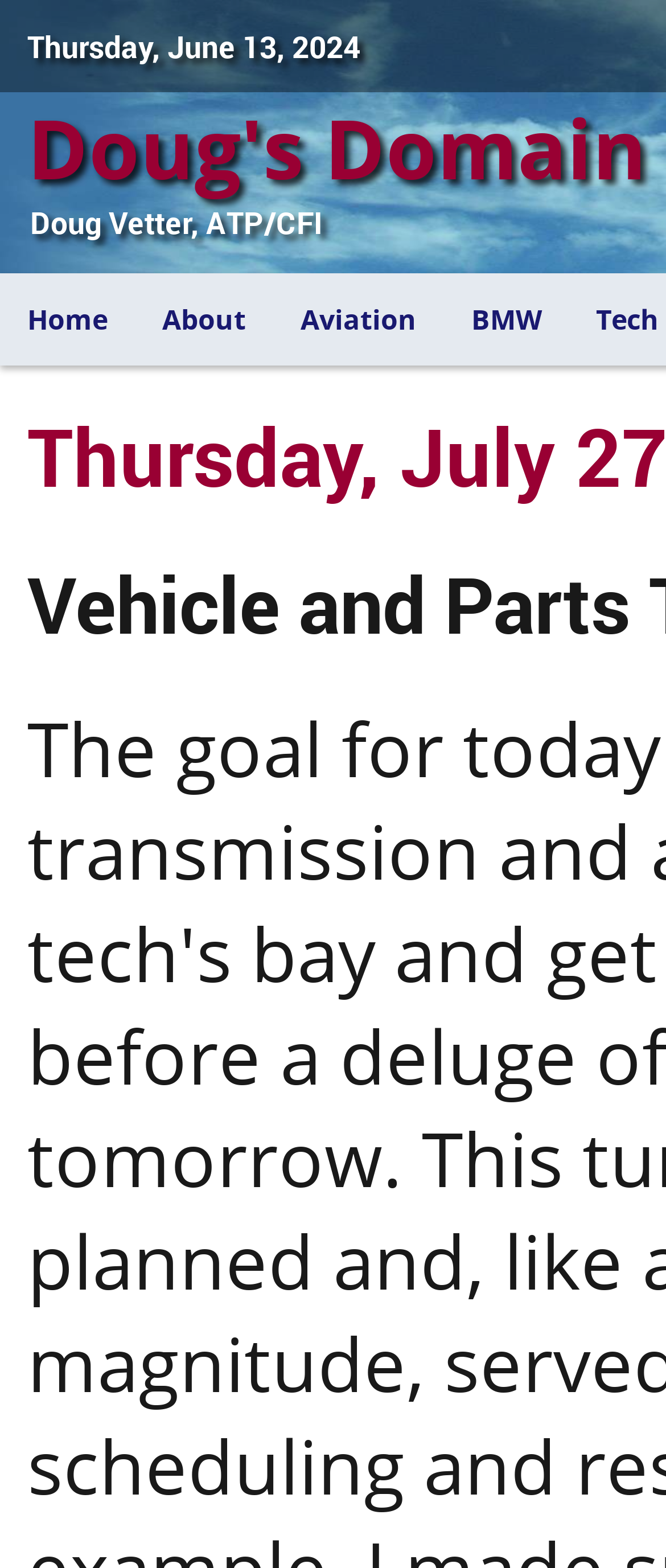Using the element description: "About", determine the bounding box coordinates for the specified UI element. The coordinates should be four float numbers between 0 and 1, [left, top, right, bottom].

[0.223, 0.183, 0.39, 0.224]